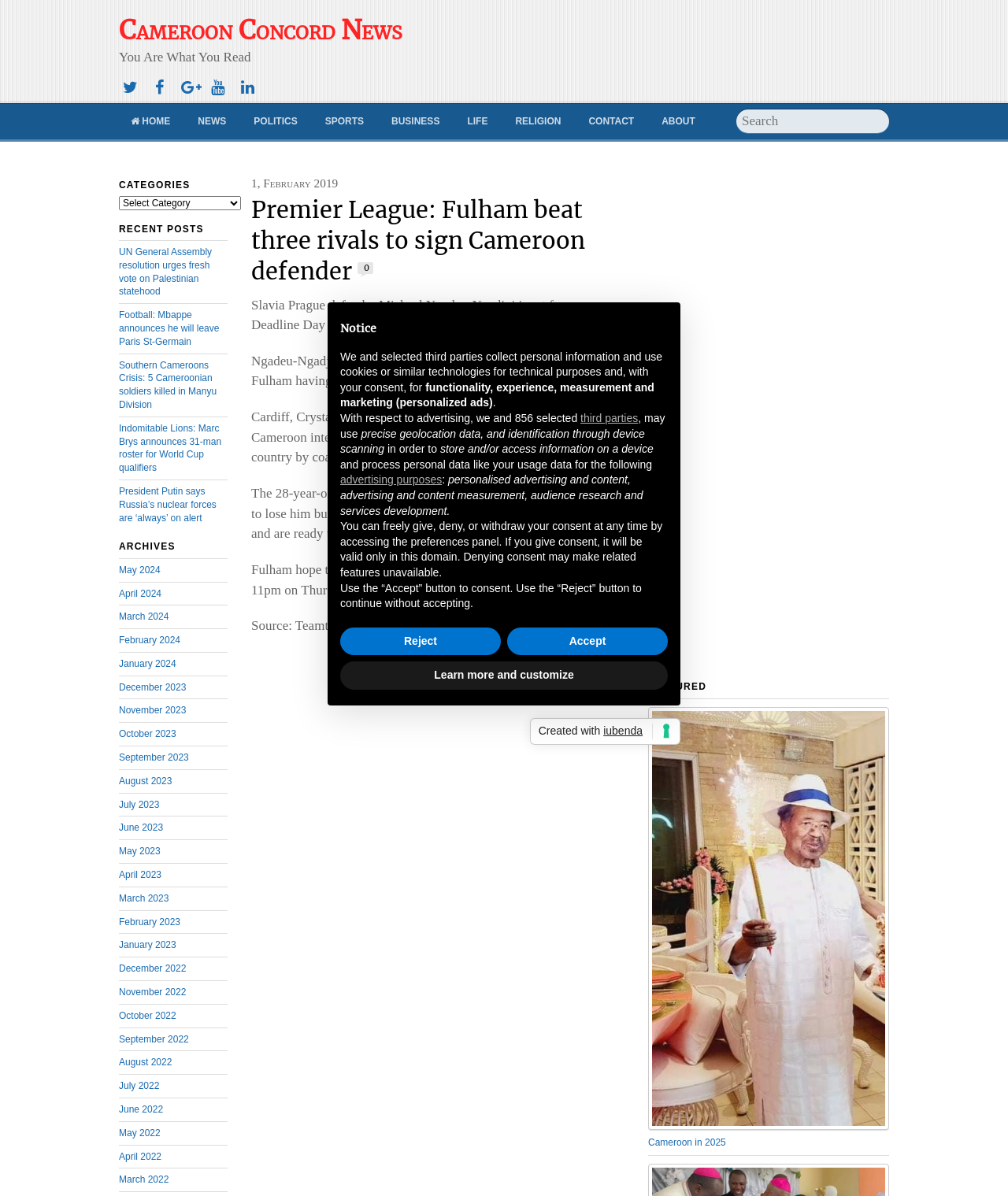Answer the question with a brief word or phrase:
What is the name of the defender mentioned in the article?

Michael Ngadeu-Ngadjui